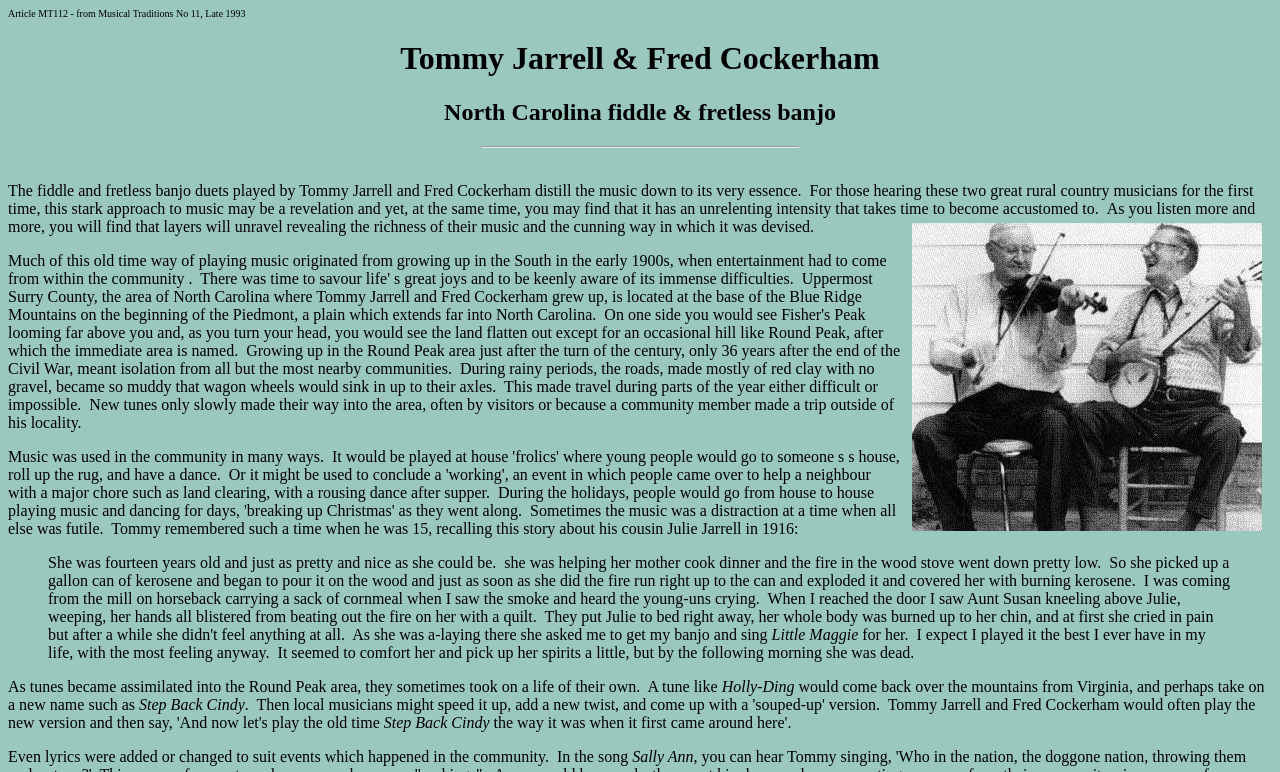How many song titles are mentioned in the article?
Examine the image and give a concise answer in one word or a short phrase.

4